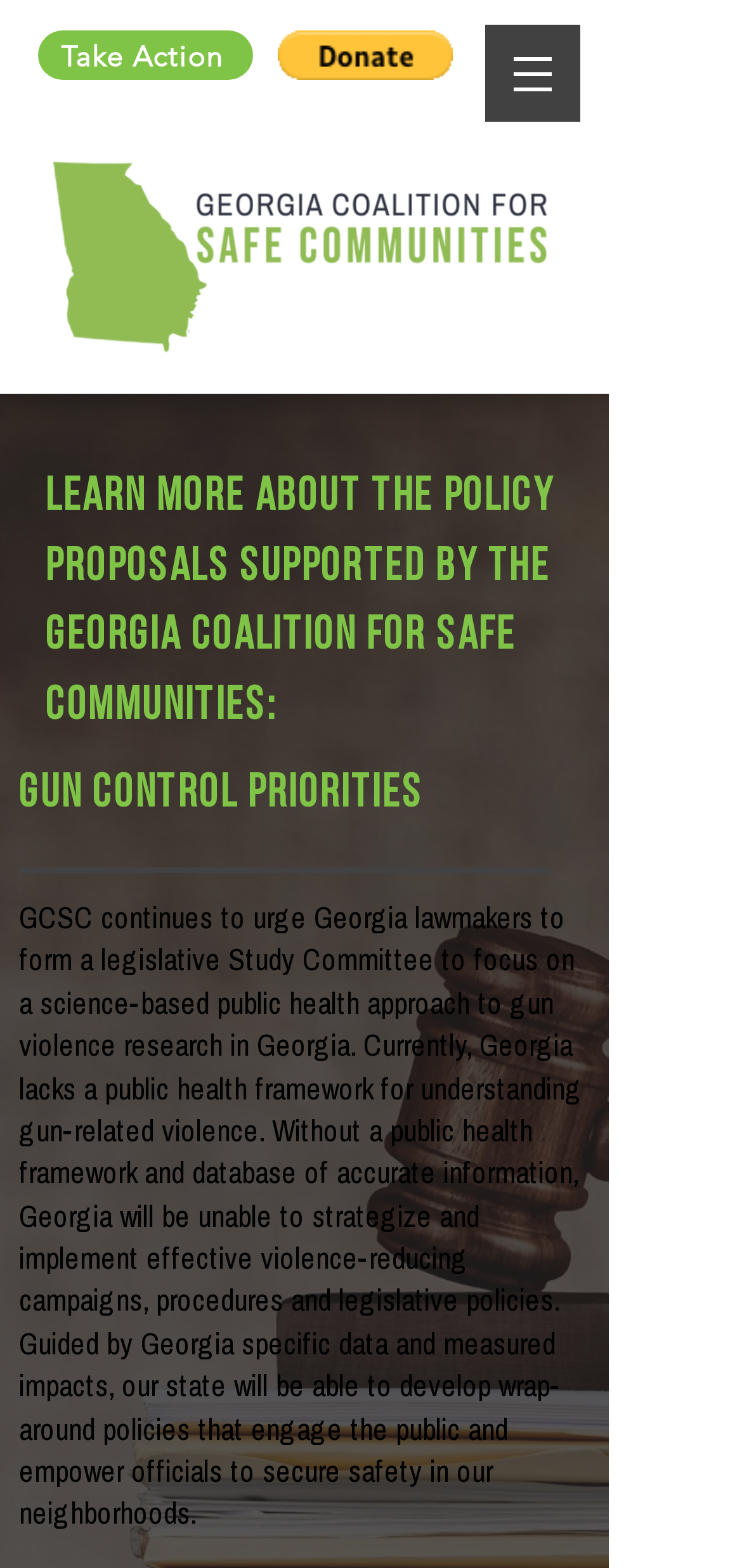Give a complete and precise description of the webpage's appearance.

The webpage is about the Georgia Coalition for Safe Communities, specifically focusing on the policy proposals they support at the state and federal level. At the top left, there is a link to "Take Action" and a button to "Donate via PayPal". Next to these elements, there is a logo of the Georgia Coalition for Safe Communities, which is also a link.

On the top right, there is a navigation menu labeled "Site" with a button that has a popup menu. The menu button is accompanied by a small image.

Below the navigation menu, there is a heading that introduces the policy proposals supported by the Georgia Coalition for Safe Communities. Underneath this heading, there is another heading that highlights the organization's gun control priorities.

The main content of the webpage is a paragraph of text that explains the organization's stance on gun violence research in Georgia. The text urges lawmakers to form a legislative Study Committee to focus on a science-based public health approach to gun violence research. It also explains the importance of having a public health framework and database of accurate information to develop effective violence-reducing campaigns and policies.